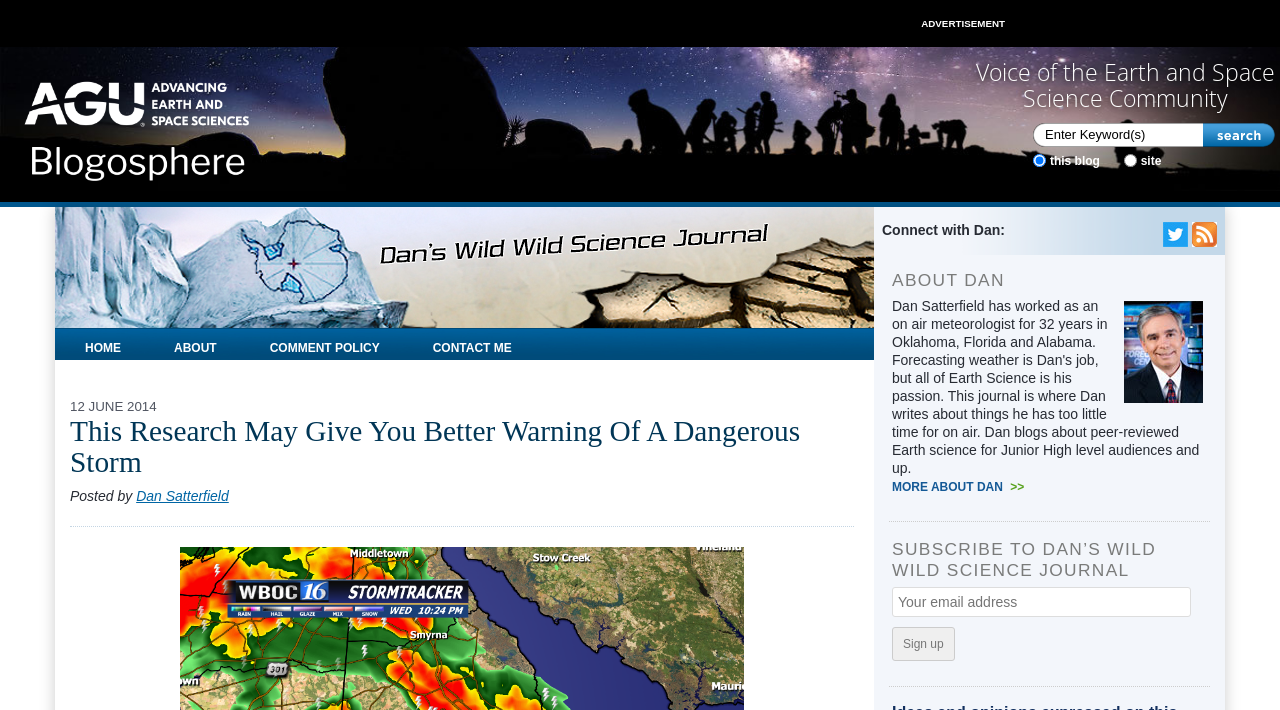Please identify the bounding box coordinates of where to click in order to follow the instruction: "Read more about Dan".

[0.697, 0.676, 0.8, 0.696]